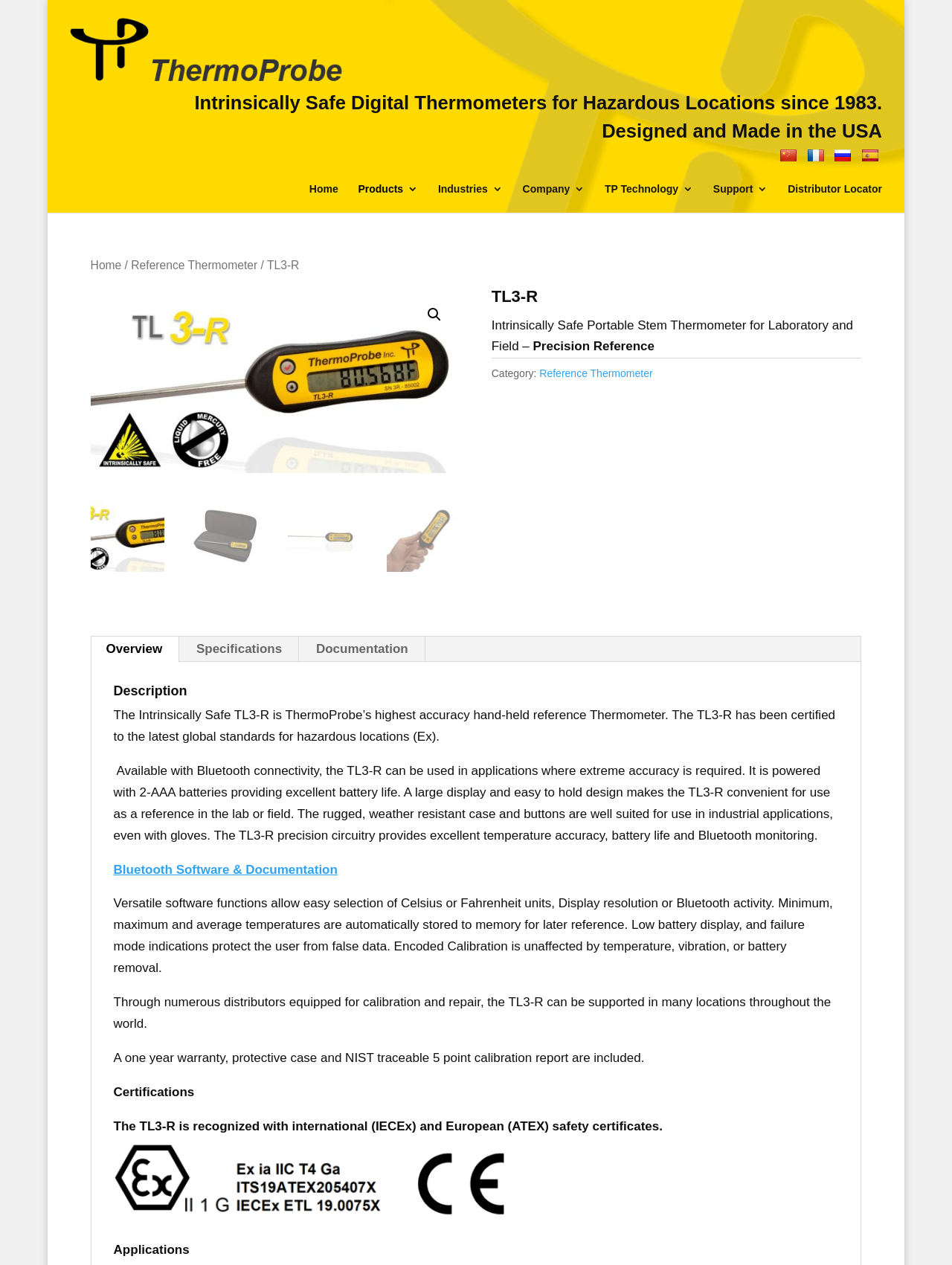Find the bounding box coordinates of the area that needs to be clicked in order to achieve the following instruction: "Click the Bluetooth Software & Documentation link". The coordinates should be specified as four float numbers between 0 and 1, i.e., [left, top, right, bottom].

[0.119, 0.682, 0.355, 0.693]